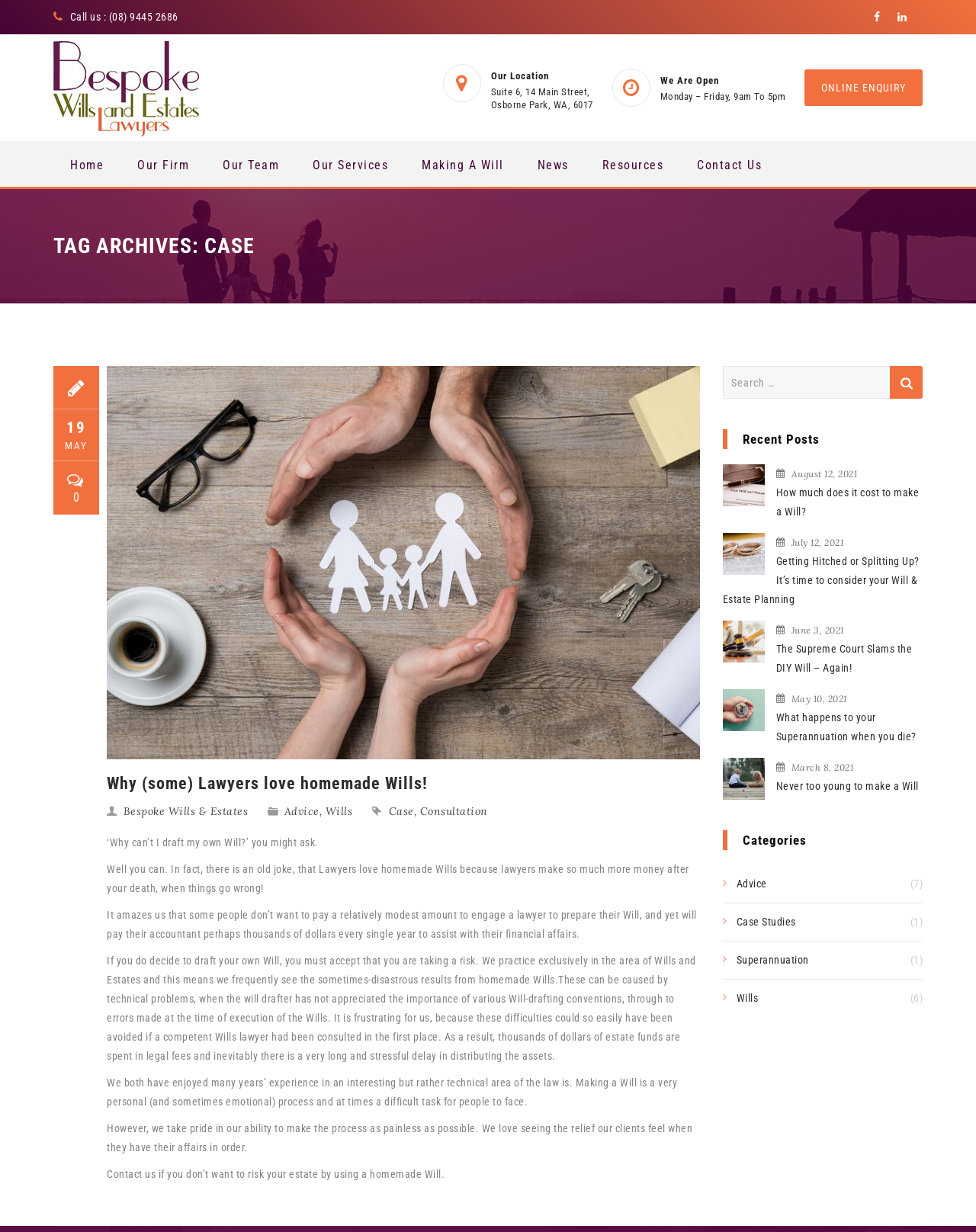Give the bounding box coordinates for the element described by: "Our Services".

[0.303, 0.114, 0.415, 0.152]